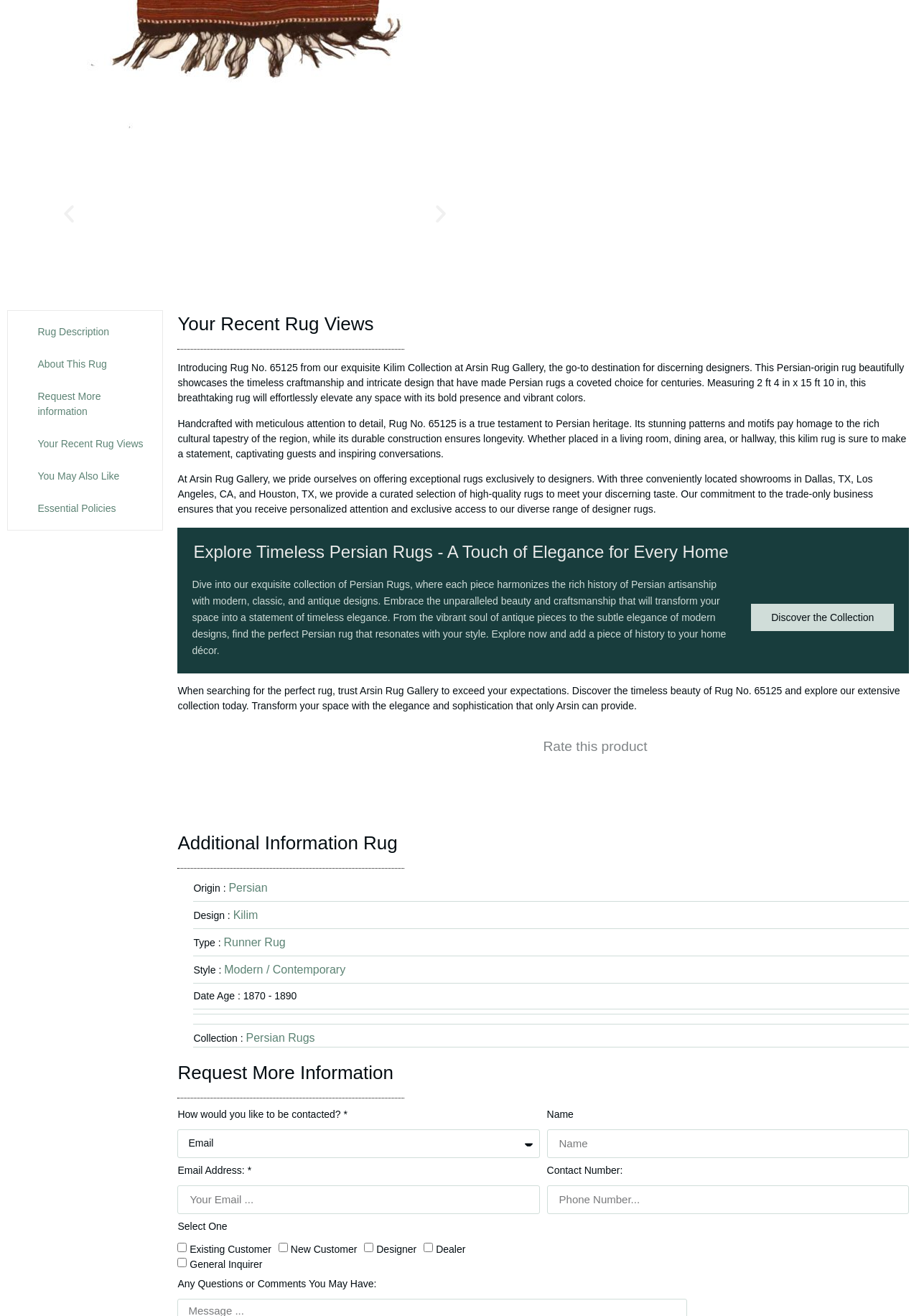Given the element description: "Runner Rug", predict the bounding box coordinates of the UI element it refers to, using four float numbers between 0 and 1, i.e., [left, top, right, bottom].

[0.243, 0.71, 0.311, 0.723]